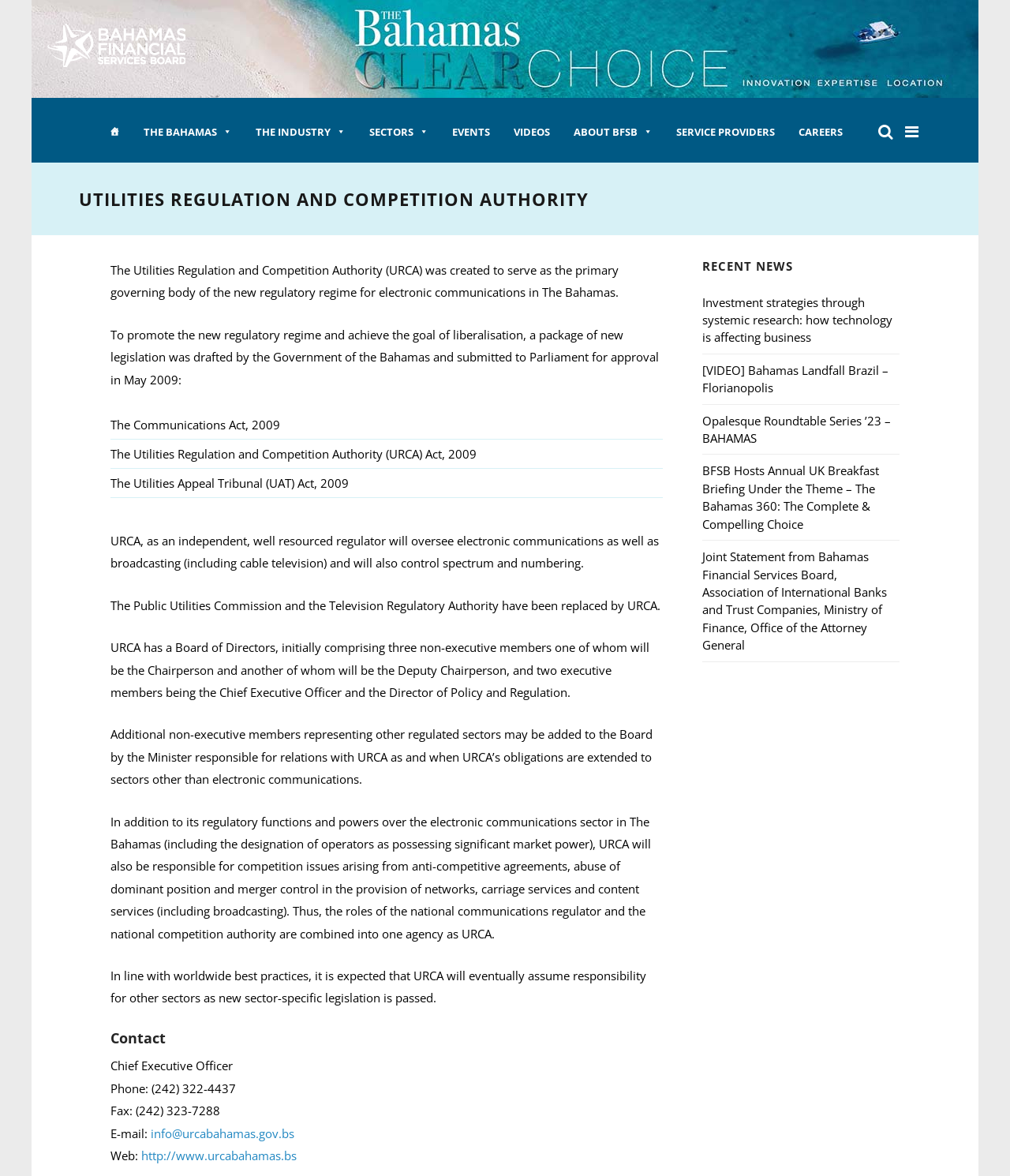Locate the bounding box for the described UI element: "Videos". Ensure the coordinates are four float numbers between 0 and 1, formatted as [left, top, right, bottom].

[0.497, 0.095, 0.556, 0.129]